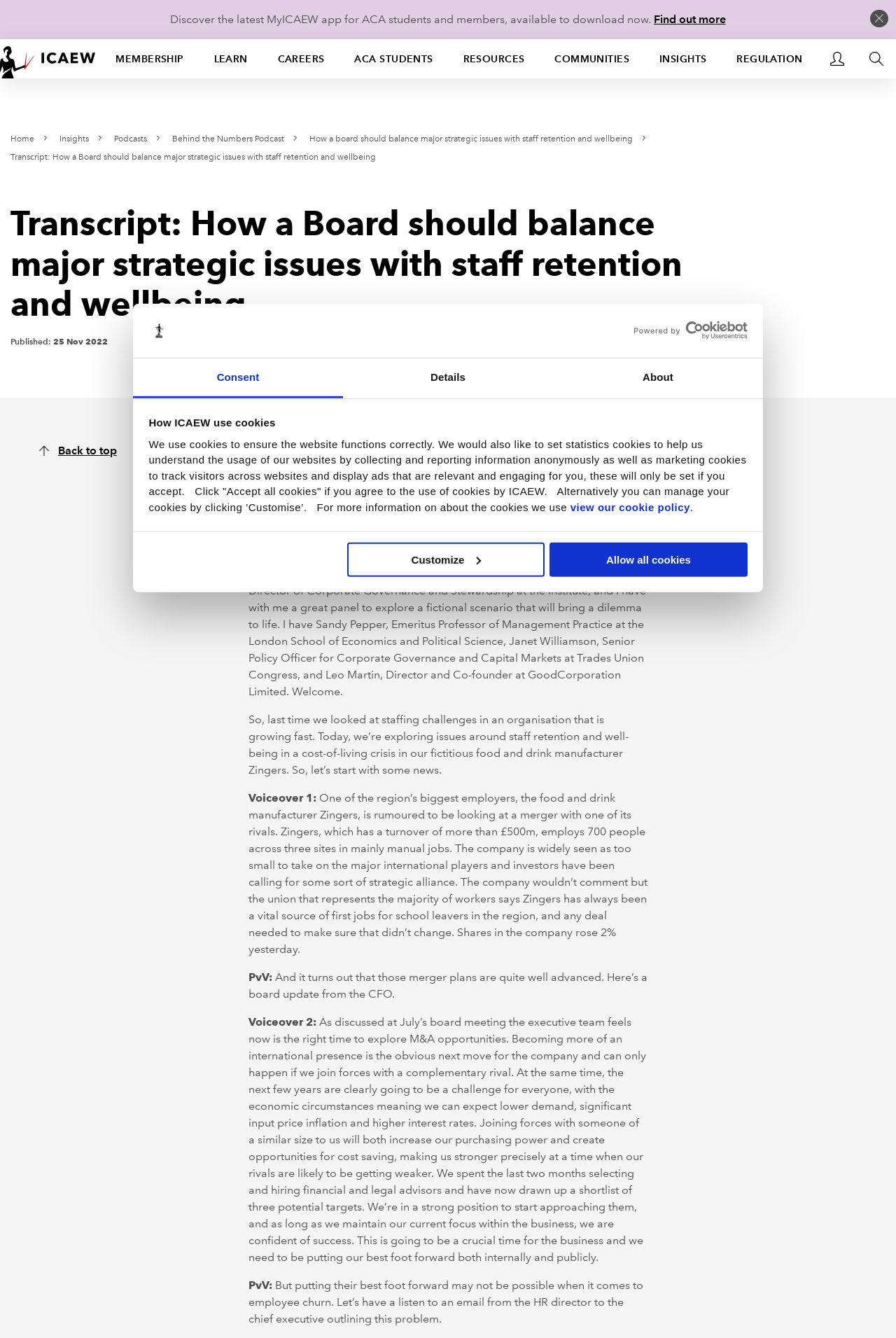Locate the bounding box coordinates of the element that should be clicked to fulfill the instruction: "Click the 'Home' link".

[0.0, 0.029, 0.106, 0.059]